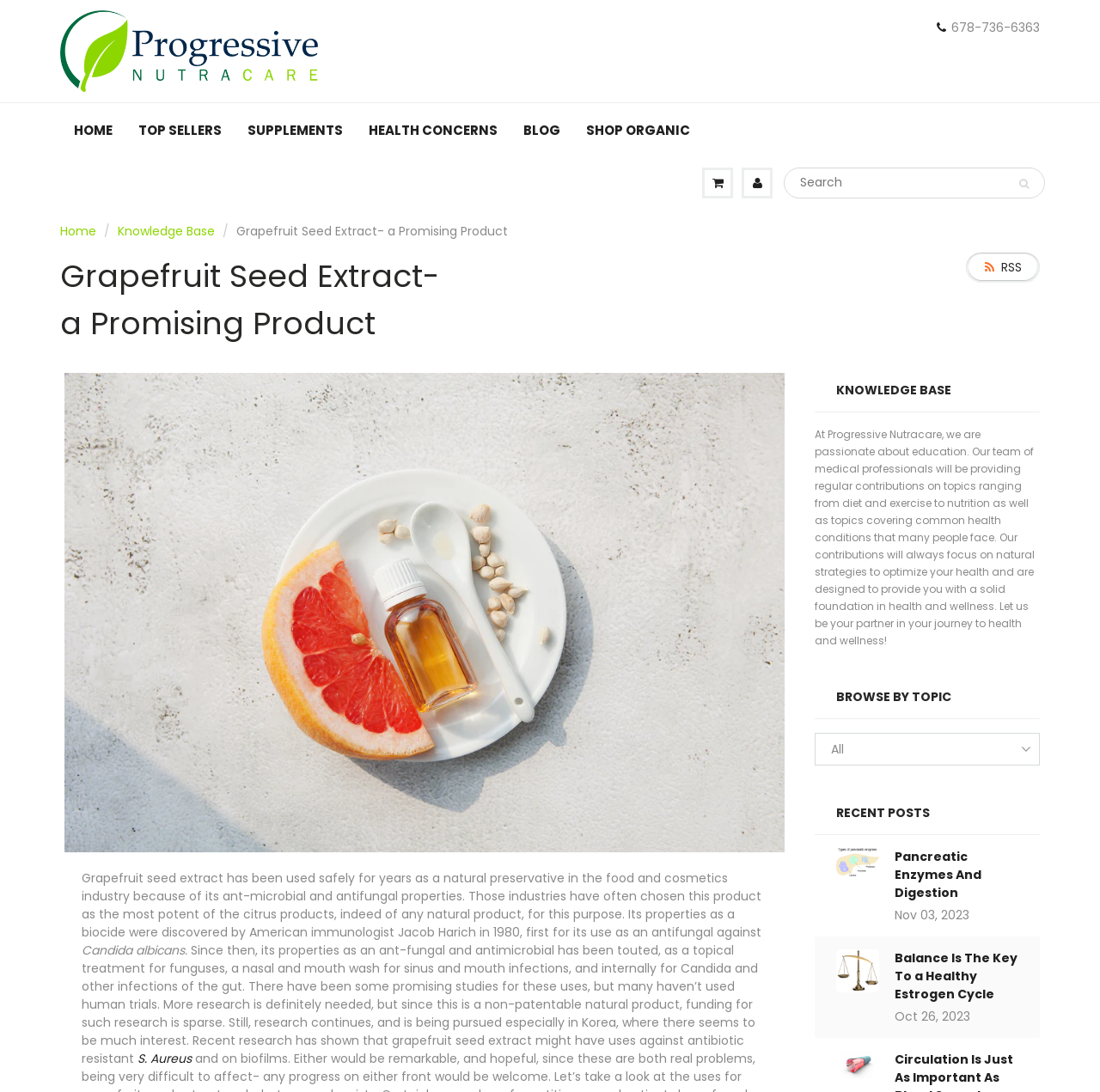What is the company name of the website?
Using the information from the image, give a concise answer in one word or a short phrase.

Progressive Nutracare